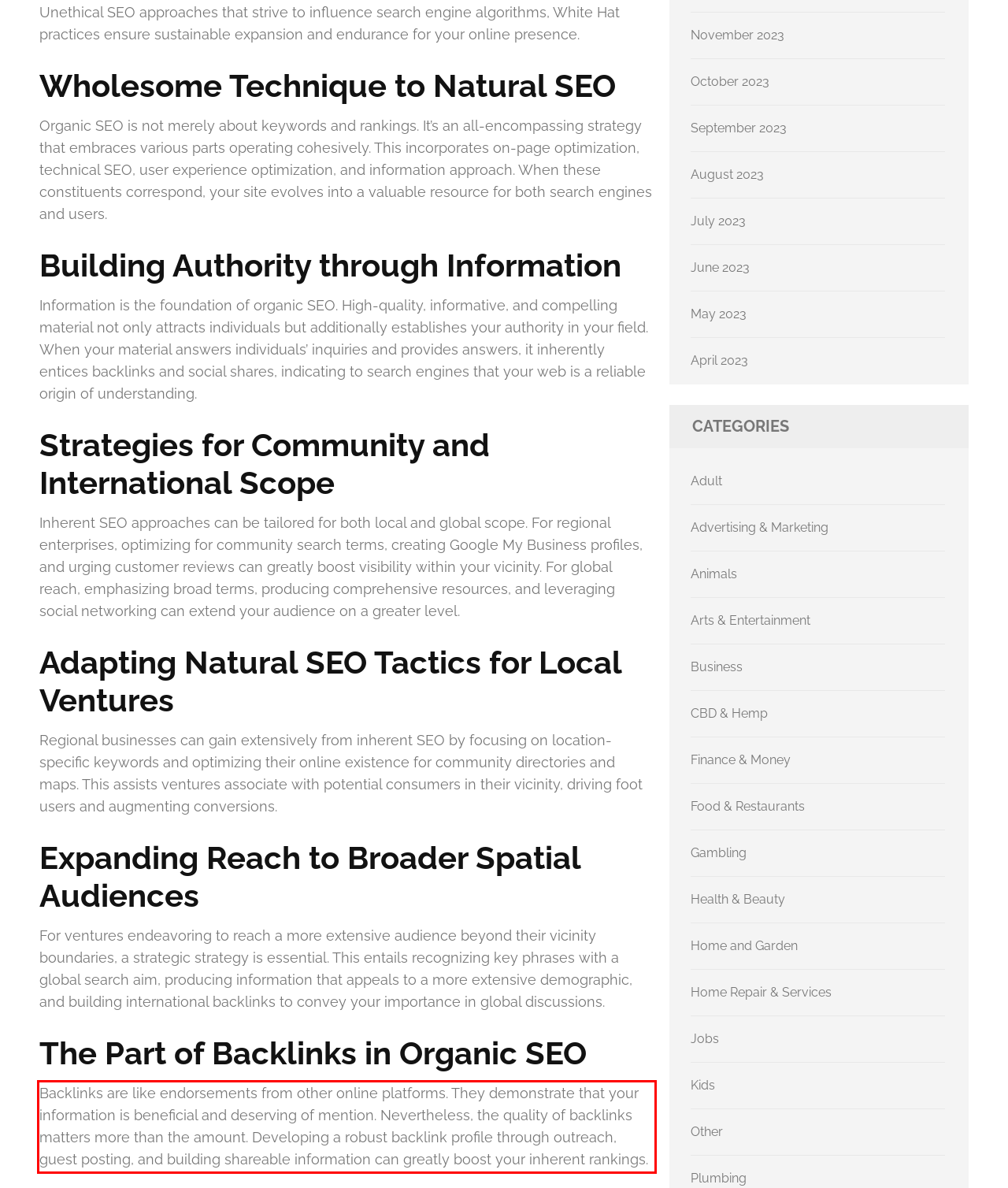Using the provided webpage screenshot, identify and read the text within the red rectangle bounding box.

Backlinks are like endorsements from other online platforms. They demonstrate that your information is beneficial and deserving of mention. Nevertheless, the quality of backlinks matters more than the amount. Developing a robust backlink profile through outreach, guest posting, and building shareable information can greatly boost your inherent rankings.